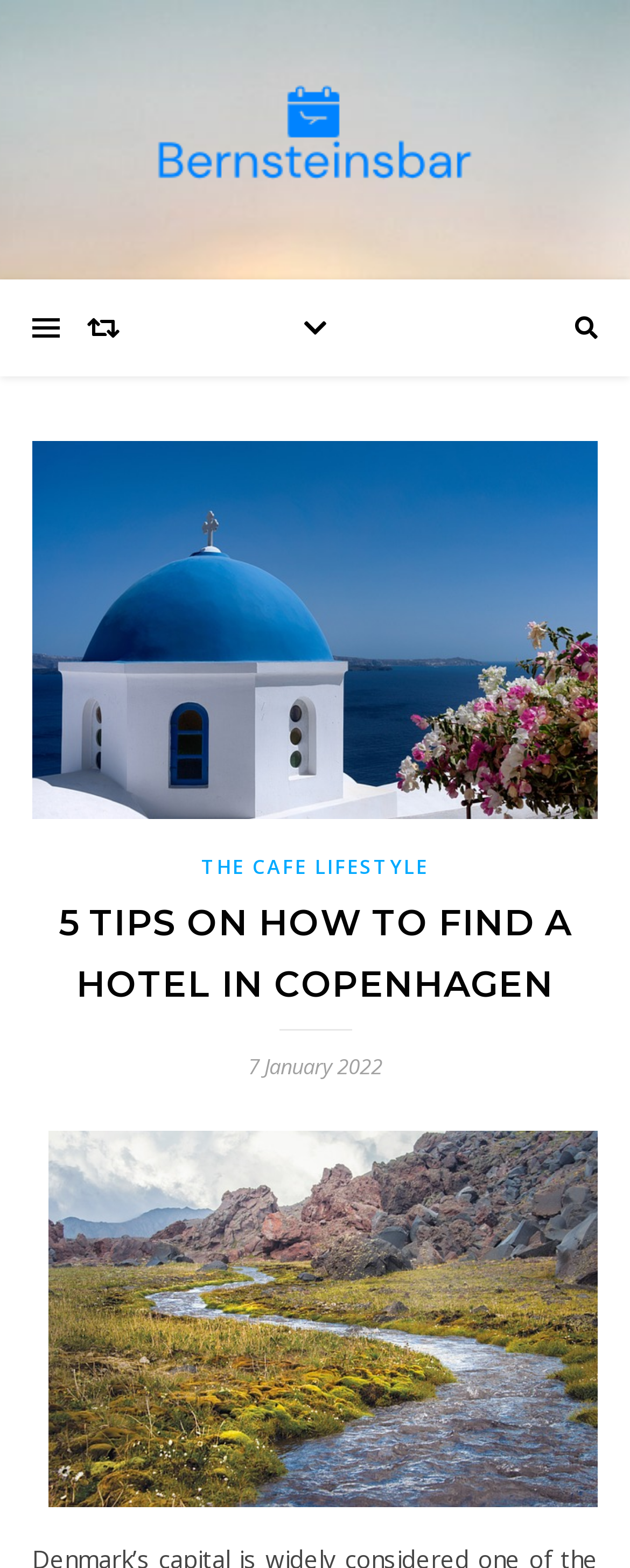Describe all the key features of the webpage in detail.

The webpage is about finding a hotel in Copenhagen, with a focus on providing 5 tips. At the top, there is a logo of Bernsteinsbar.com, which is an image with a link to the website. Below the logo, there is a small icon, represented by a Unicode character '\uf079'.

The main content of the webpage is divided into sections, with a header that reads "THE CAFE LIFESTYLE". Below the header, there is a heading that summarizes the content of the webpage, "5 TIPS ON HOW TO FIND A HOTEL IN COPENHAGEN". The date "7 January 2022" is displayed next to the heading.

The webpage also features a large image that takes up most of the bottom half of the page. There are no other visible UI elements or text on the page besides these components.